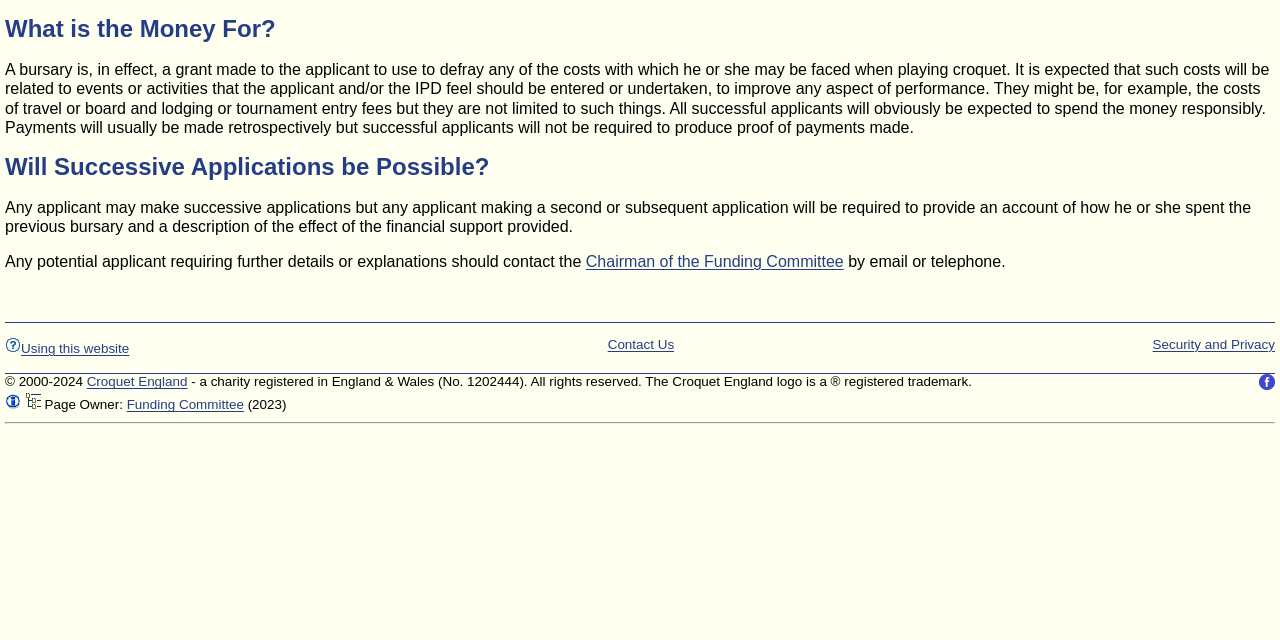Calculate the bounding box coordinates of the UI element given the description: "Chairman of the Funding Committee".

[0.458, 0.395, 0.659, 0.422]